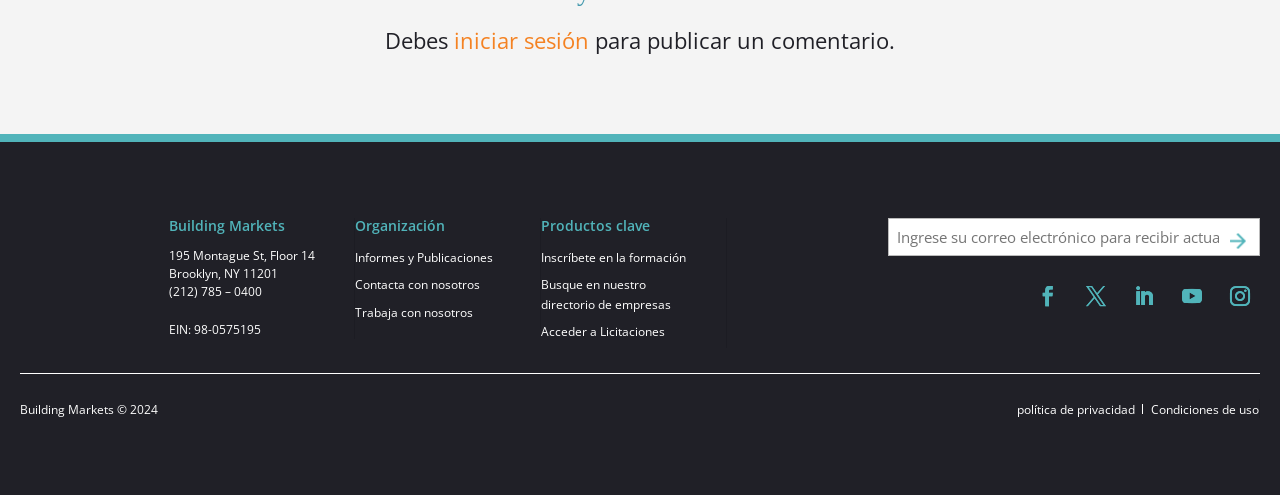Predict the bounding box coordinates of the UI element that matches this description: "autumn". The coordinates should be in the format [left, top, right, bottom] with each value between 0 and 1.

None